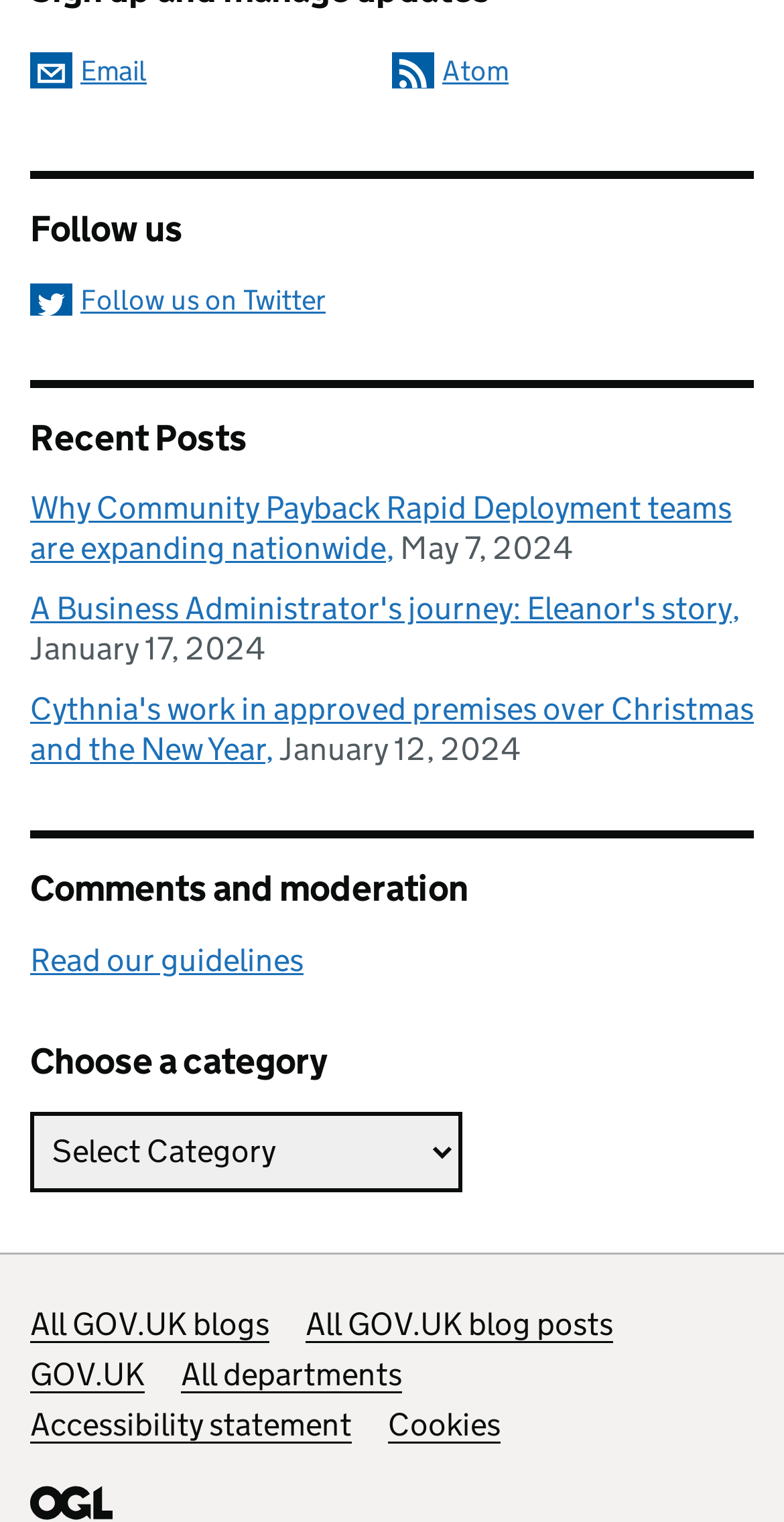Could you highlight the region that needs to be clicked to execute the instruction: "Follow us on Twitter"?

[0.038, 0.186, 0.962, 0.207]